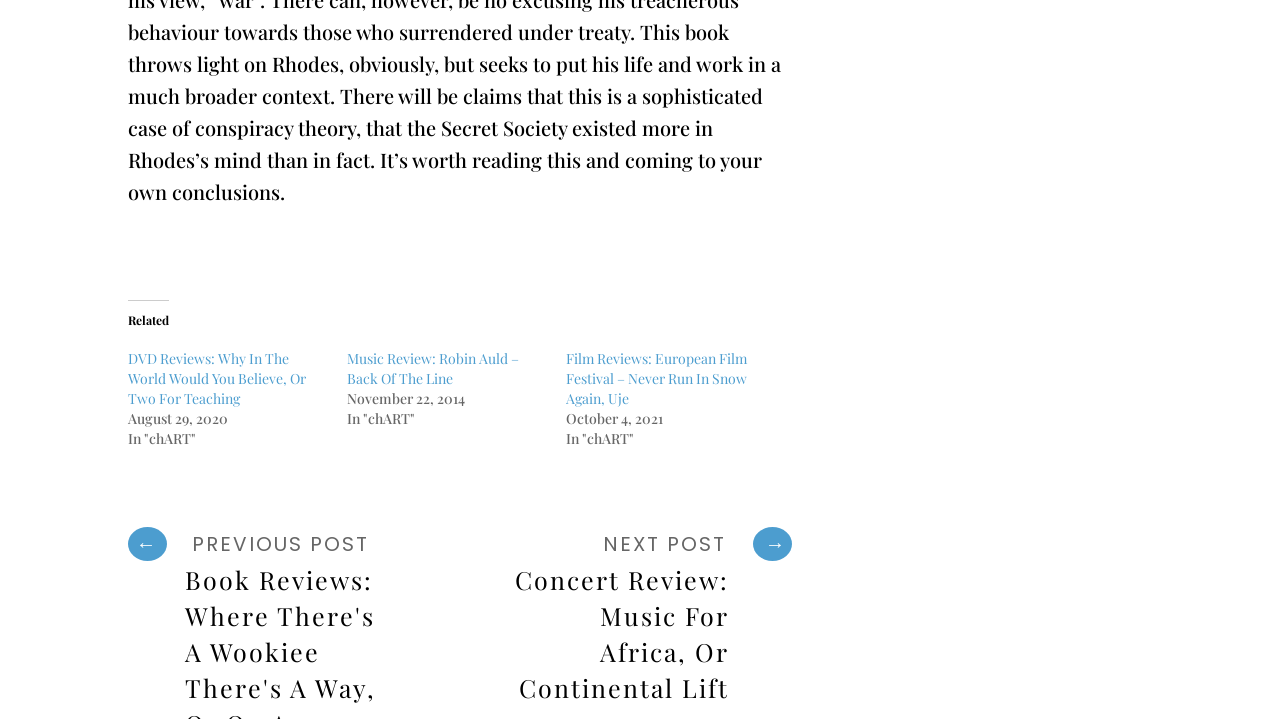Answer the question using only one word or a concise phrase: What is the title of the second review?

Music Review: Robin Auld – Back Of The Line